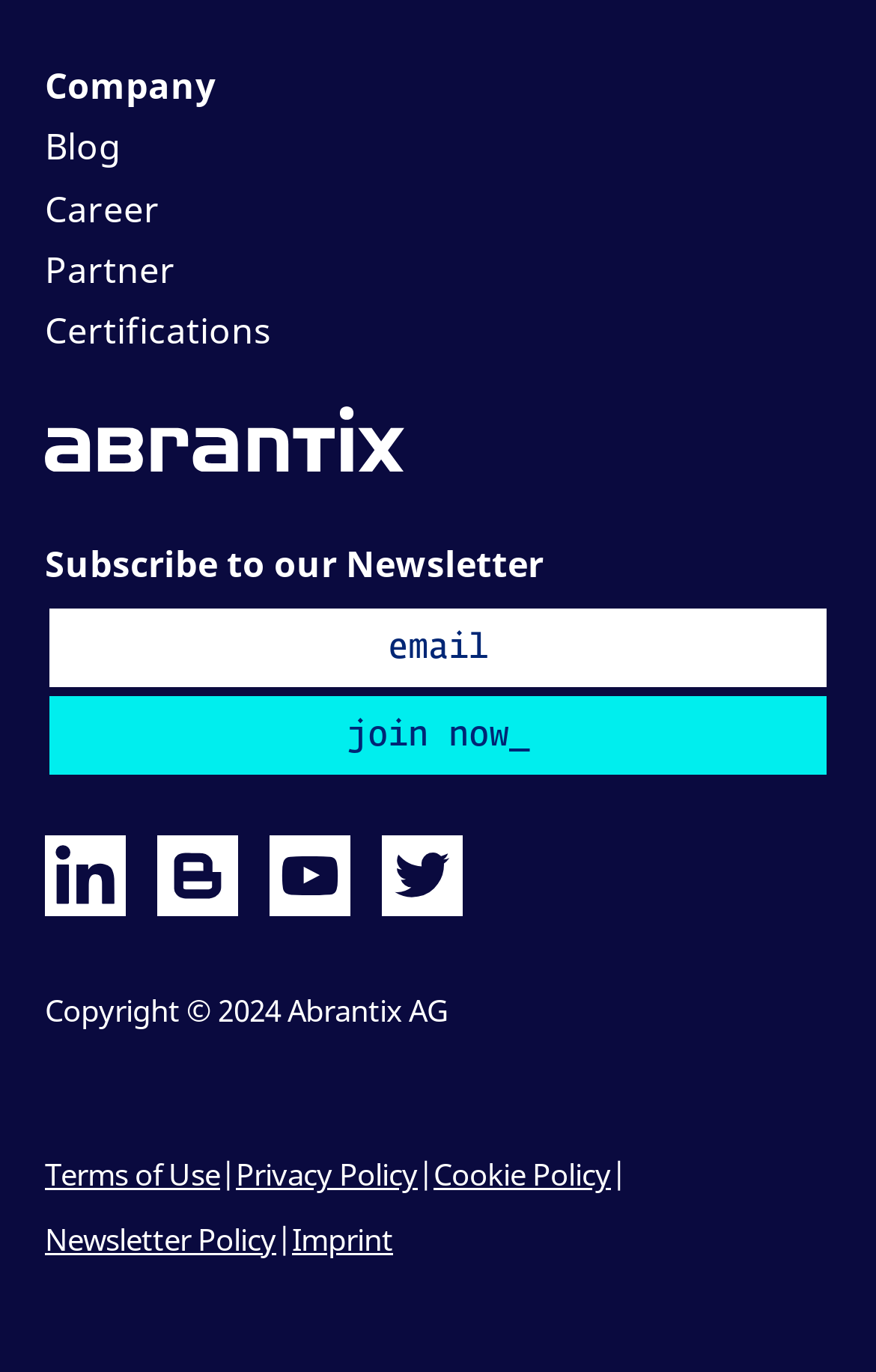Find the bounding box coordinates of the clickable area required to complete the following action: "Subscribe to the Newsletter".

[0.051, 0.392, 0.621, 0.428]